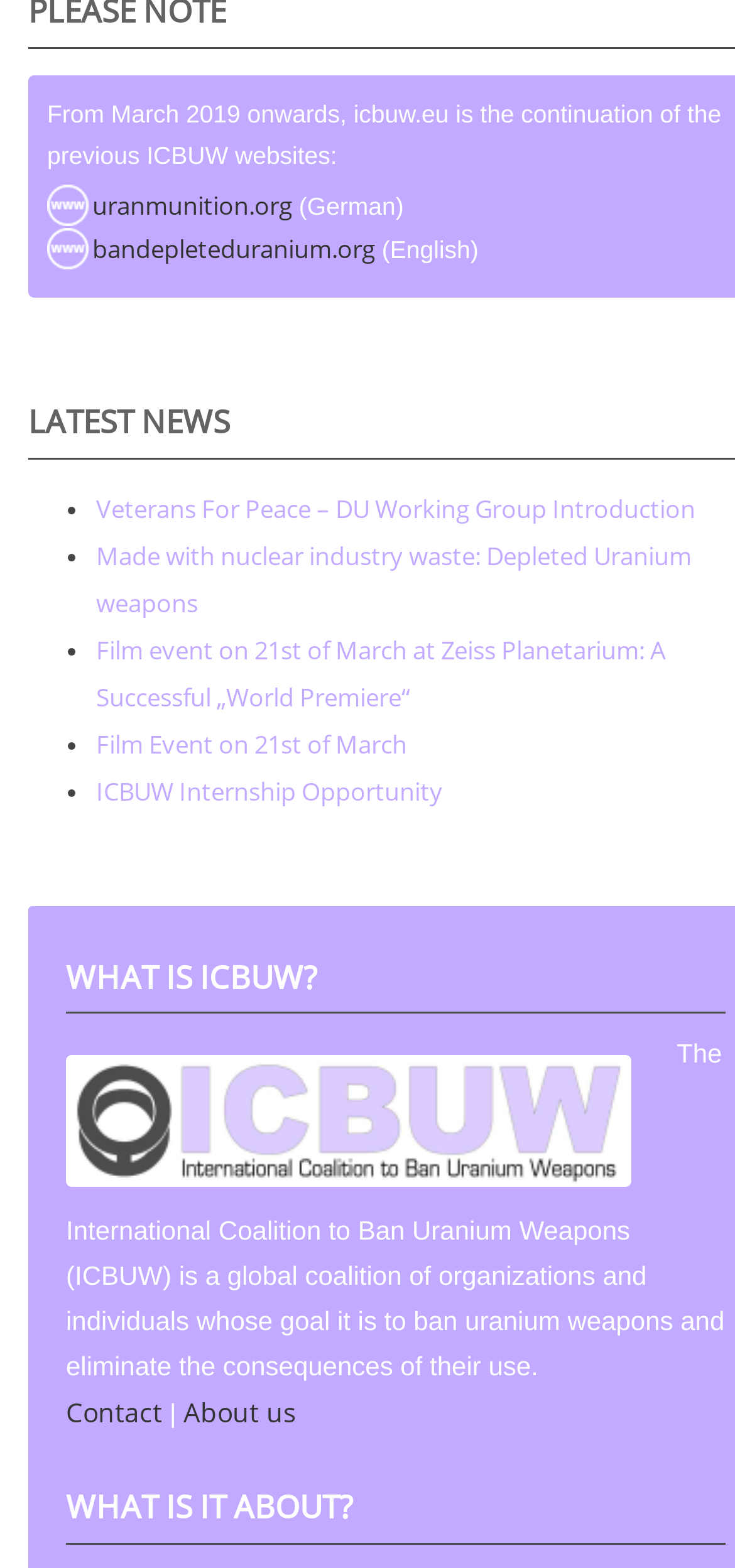Please locate the bounding box coordinates of the element's region that needs to be clicked to follow the instruction: "learn about ICBUW". The bounding box coordinates should be provided as four float numbers between 0 and 1, i.e., [left, top, right, bottom].

[0.09, 0.602, 0.987, 0.647]